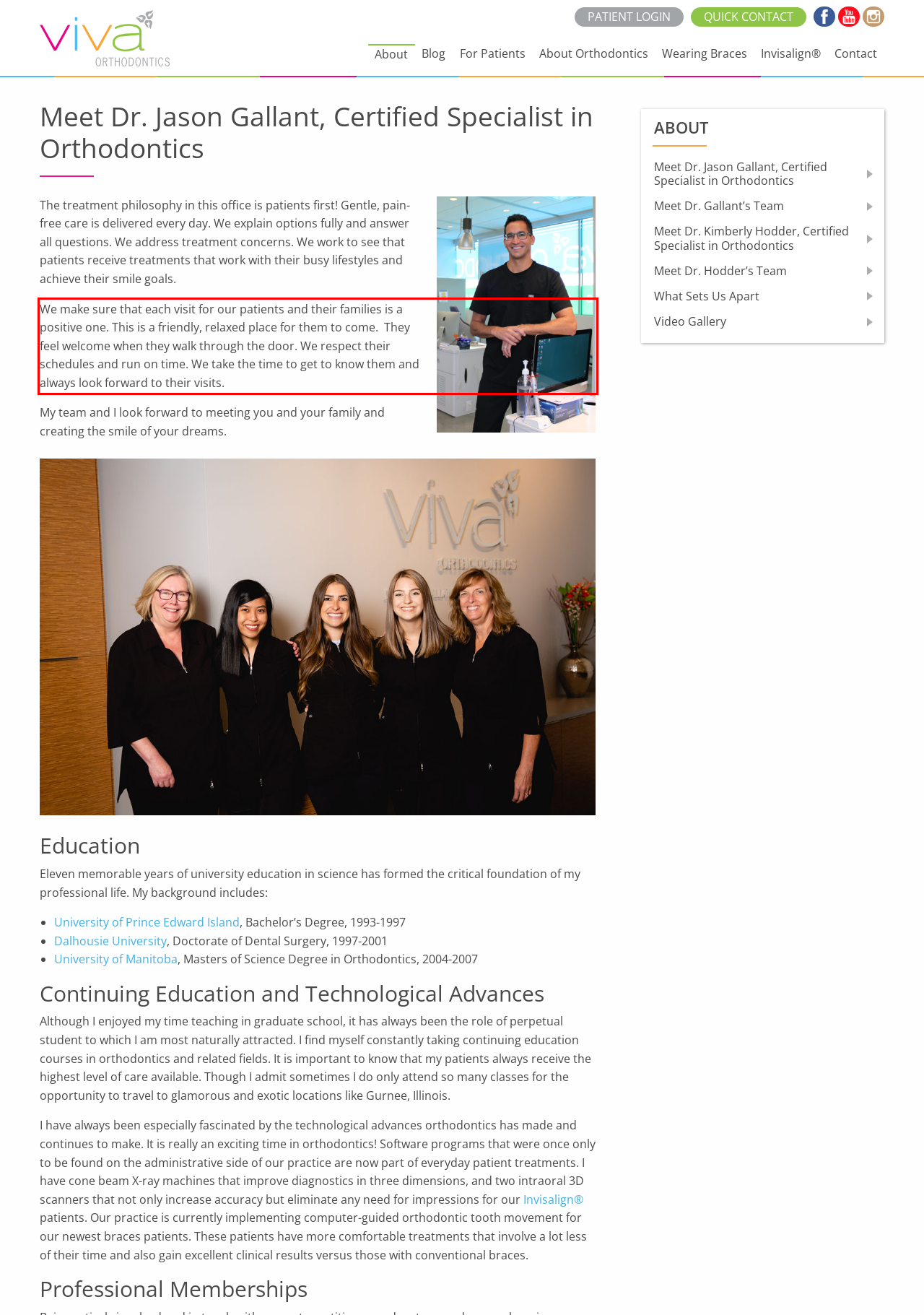Within the screenshot of the webpage, locate the red bounding box and use OCR to identify and provide the text content inside it.

We make sure that each visit for our patients and their families is a positive one. This is a friendly, relaxed place for them to come. They feel welcome when they walk through the door. We respect their schedules and run on time. We take the time to get to know them and always look forward to their visits.